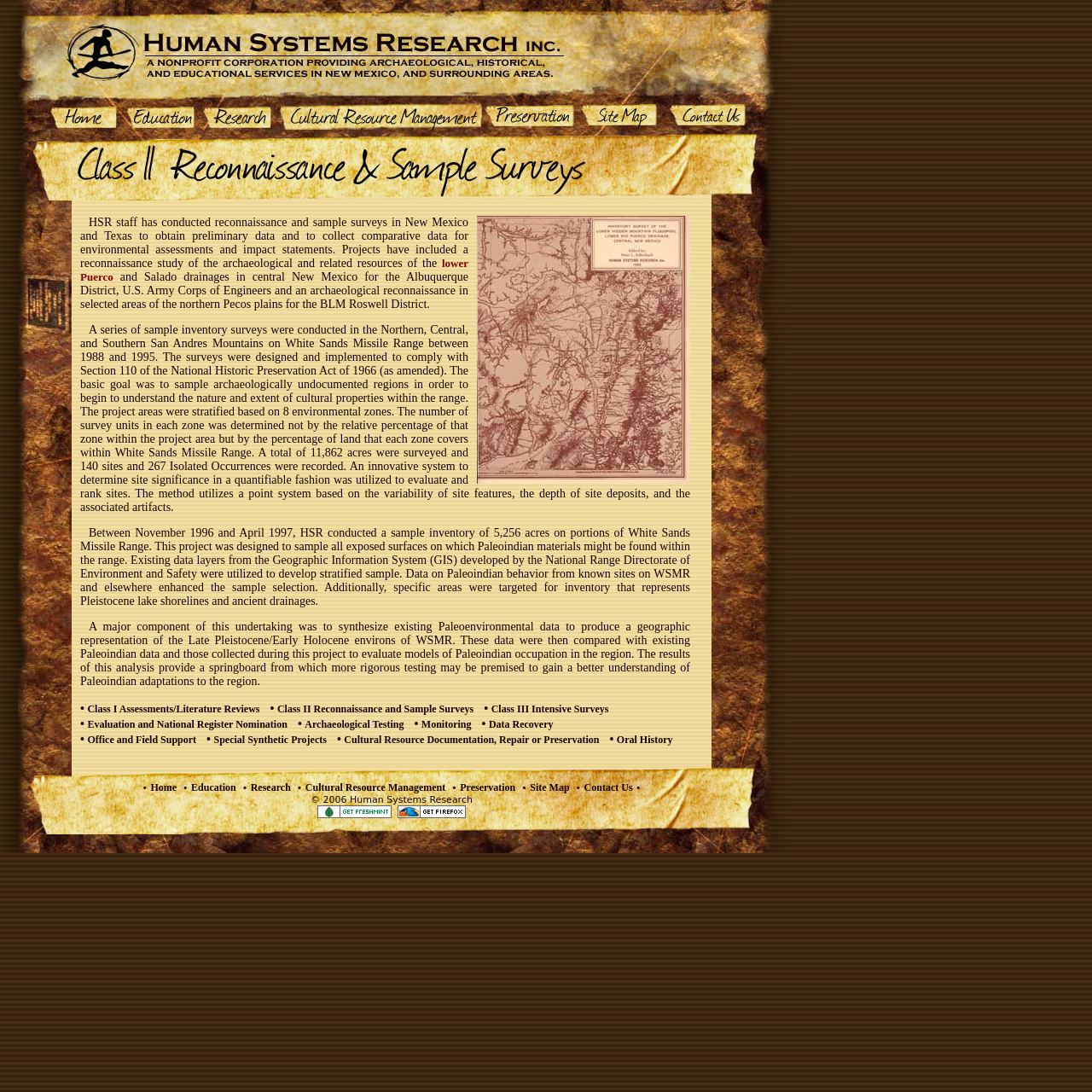What is the name of the range where HSR conducted a sample inventory of 5,256 acres?
Using the image, answer in one word or phrase.

White Sands Missile Range